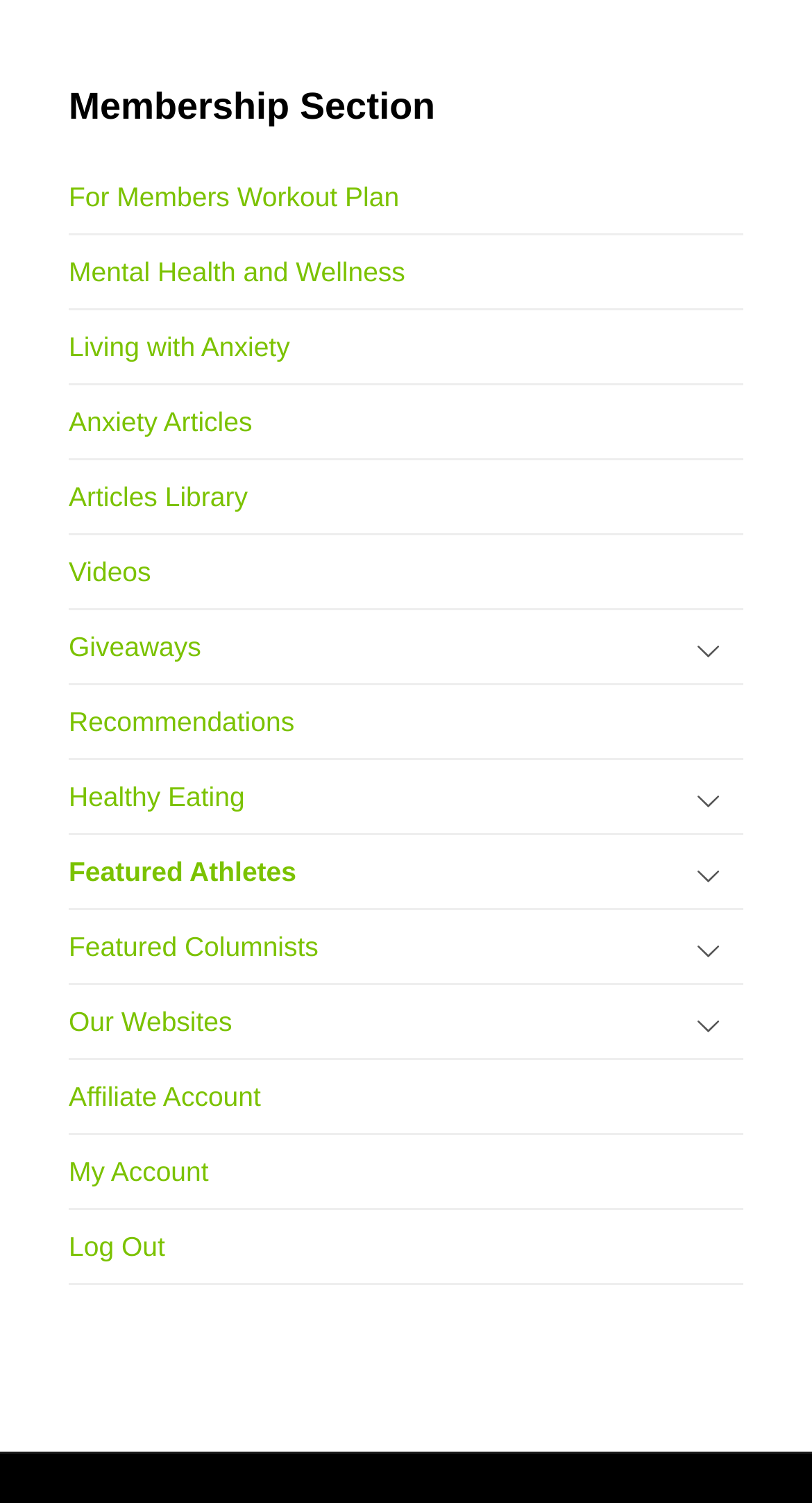Answer the question in a single word or phrase:
How many links are there in the 'Primary sidebar'?

17